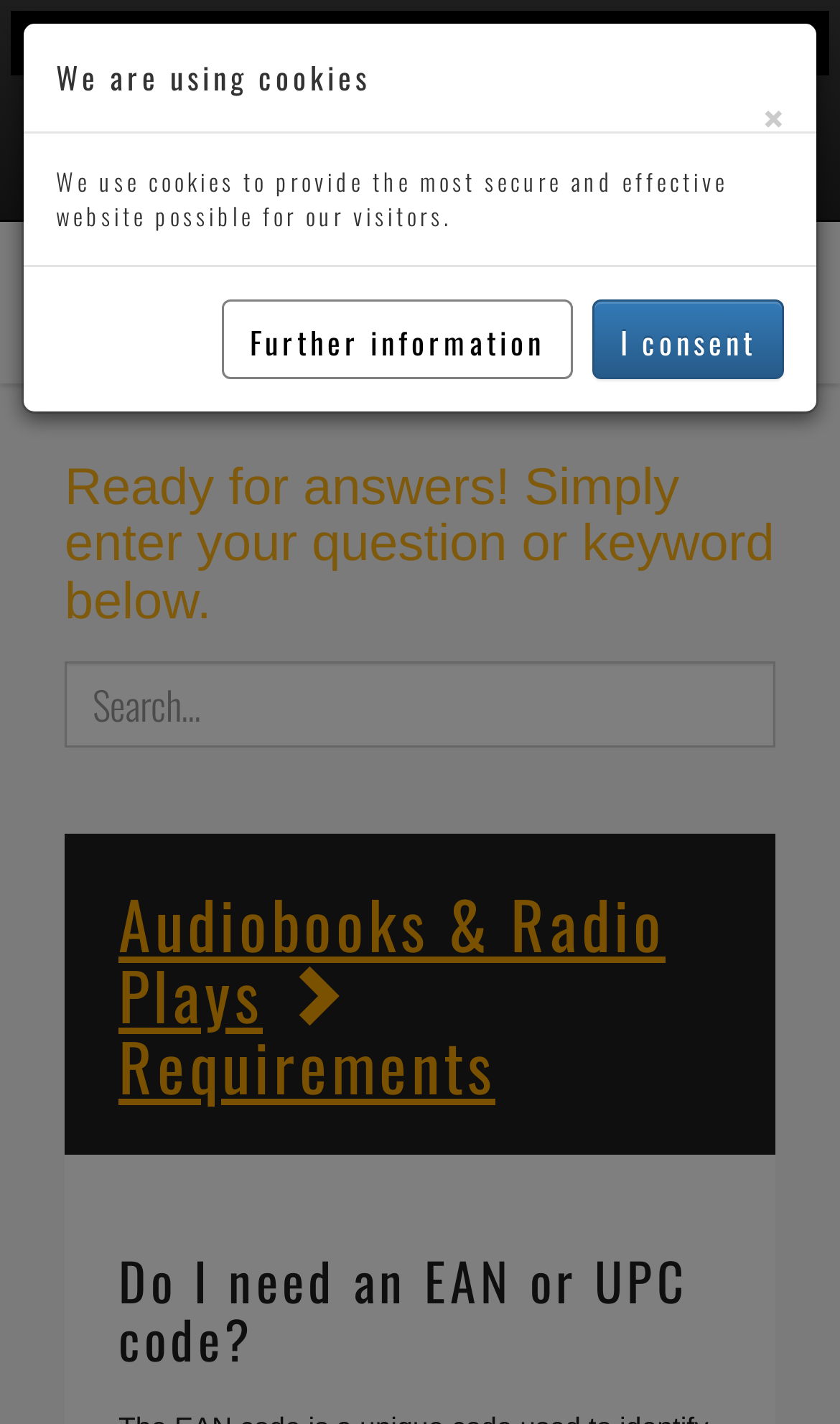Using the information in the image, give a comprehensive answer to the question: 
What is the topic of the second heading?

The second heading on the webpage is 'Audiobooks & Radio Plays  Requirements', which suggests that the topic is related to the requirements for audiobooks and radio plays.